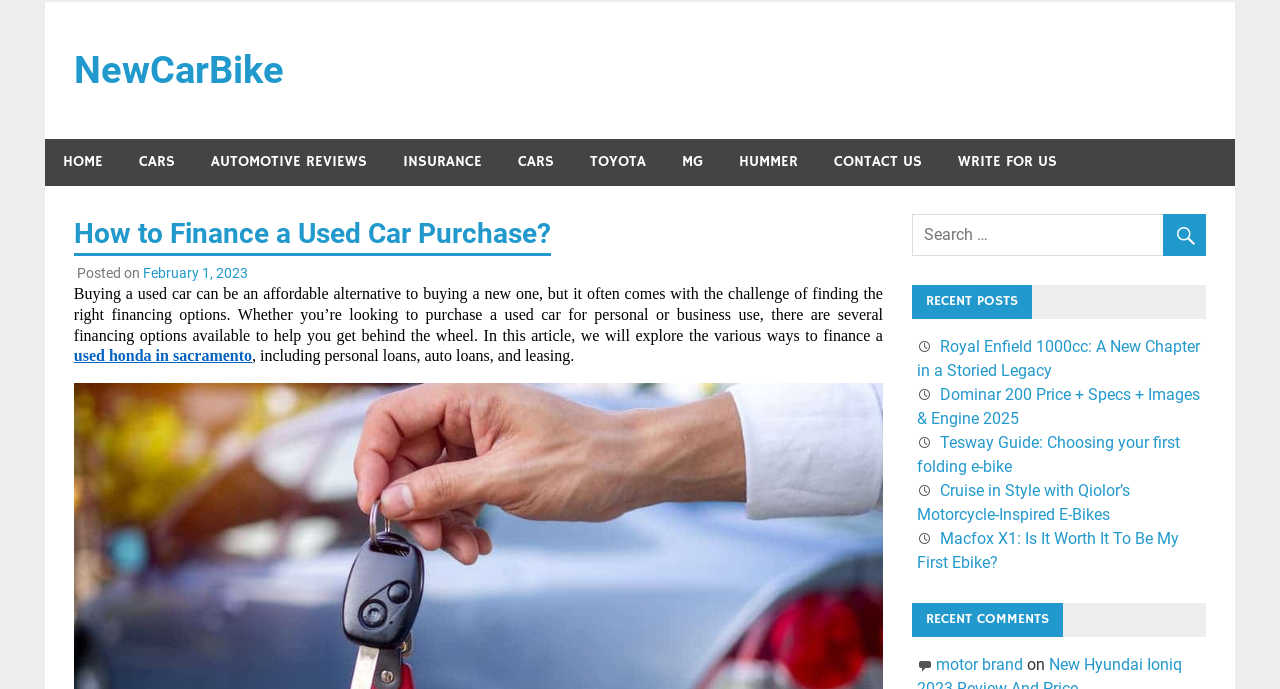What is the purpose of the search box?
From the details in the image, answer the question comprehensively.

The search box is located at the top right corner of the webpage and is indicated by the search element. Its purpose is to allow users to search for specific content within the website.